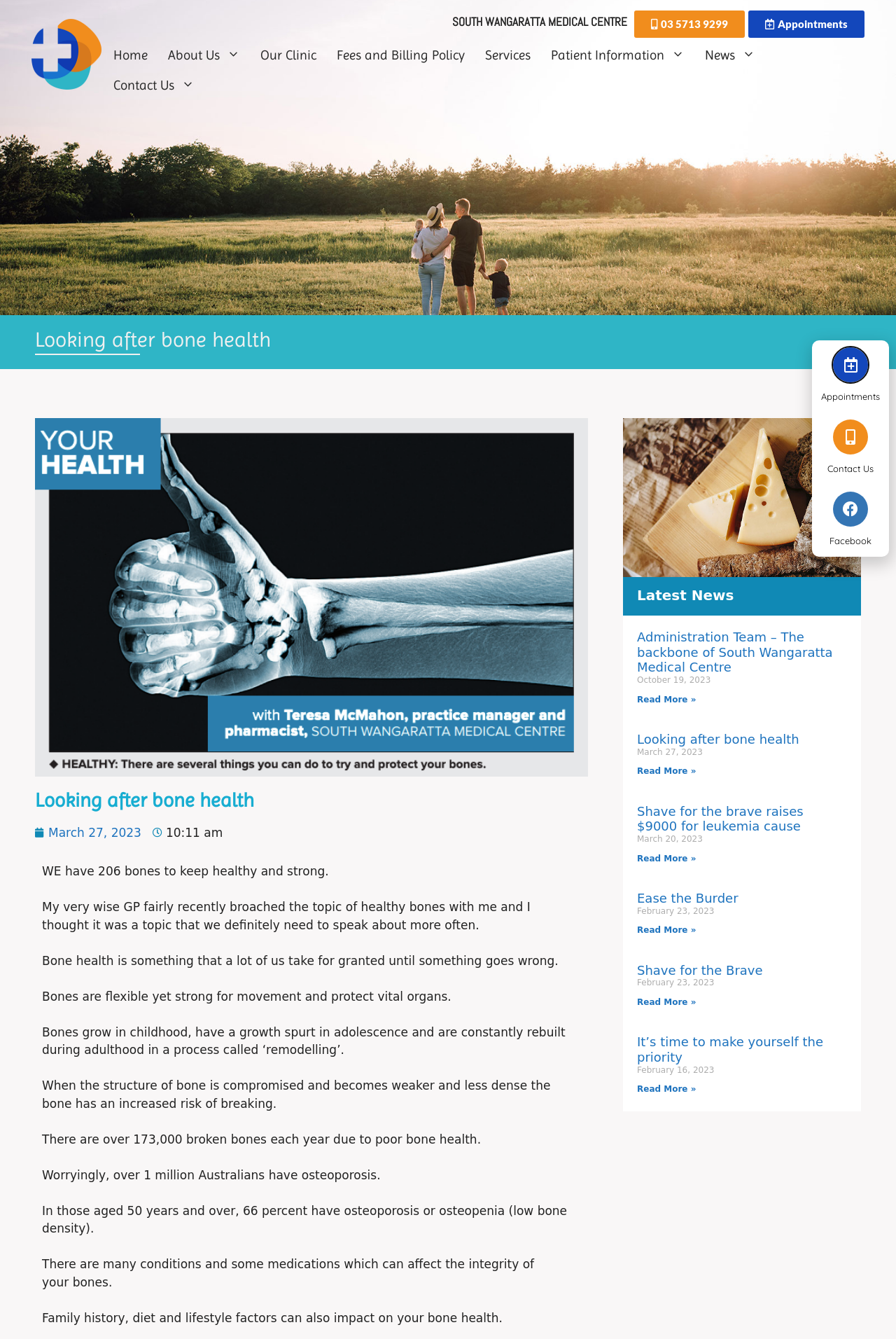Provide a brief response using a word or short phrase to this question:
How many Australians have osteoporosis?

Over 1 million